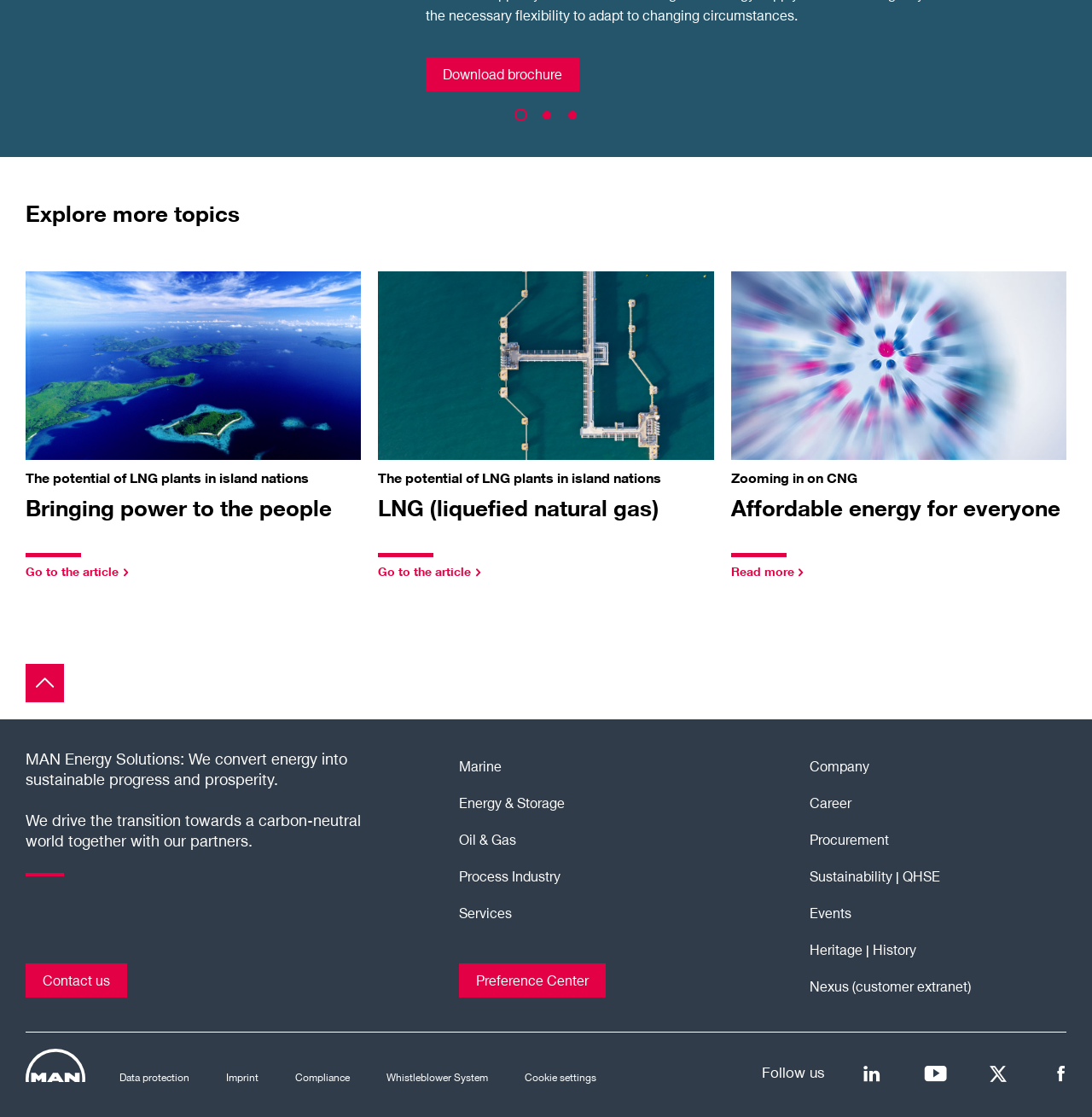Kindly determine the bounding box coordinates for the clickable area to achieve the given instruction: "Go to the Marine page".

[0.42, 0.715, 0.459, 0.73]